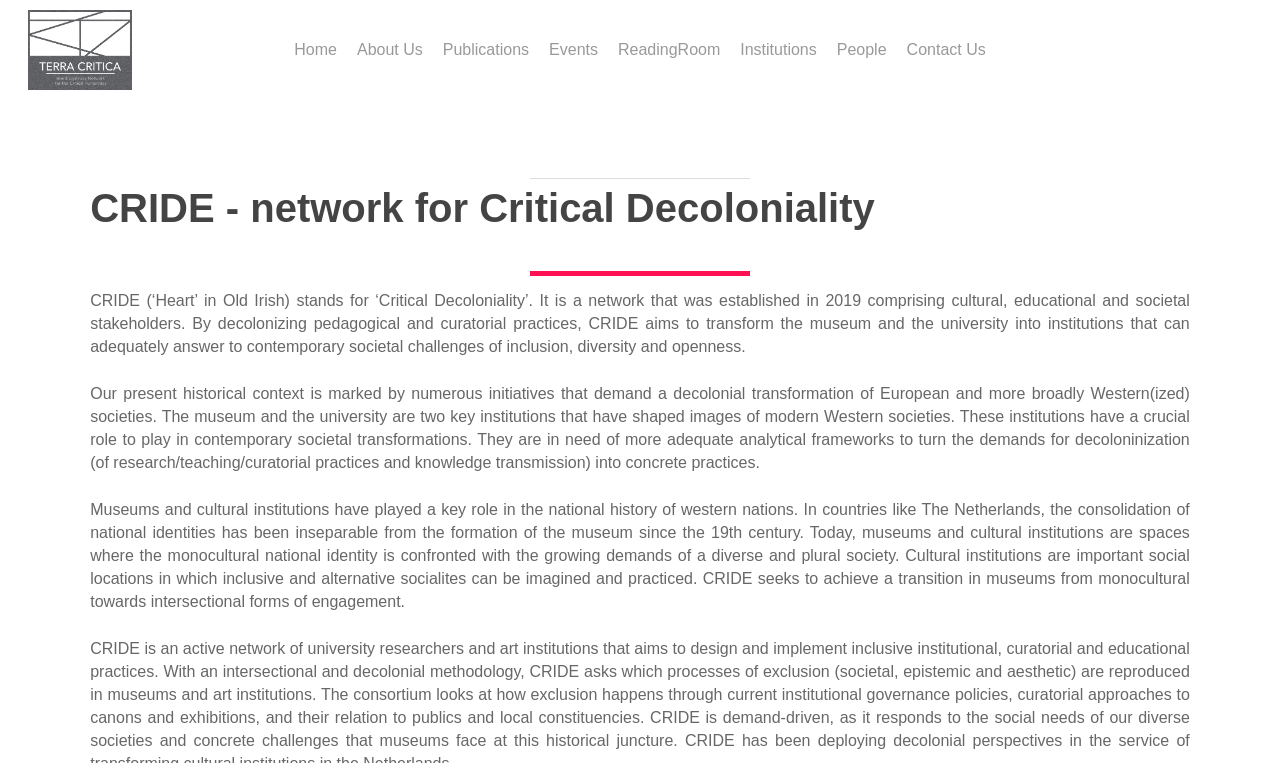What is the context of CRIDE's establishment?
Give a single word or phrase as your answer by examining the image.

2019